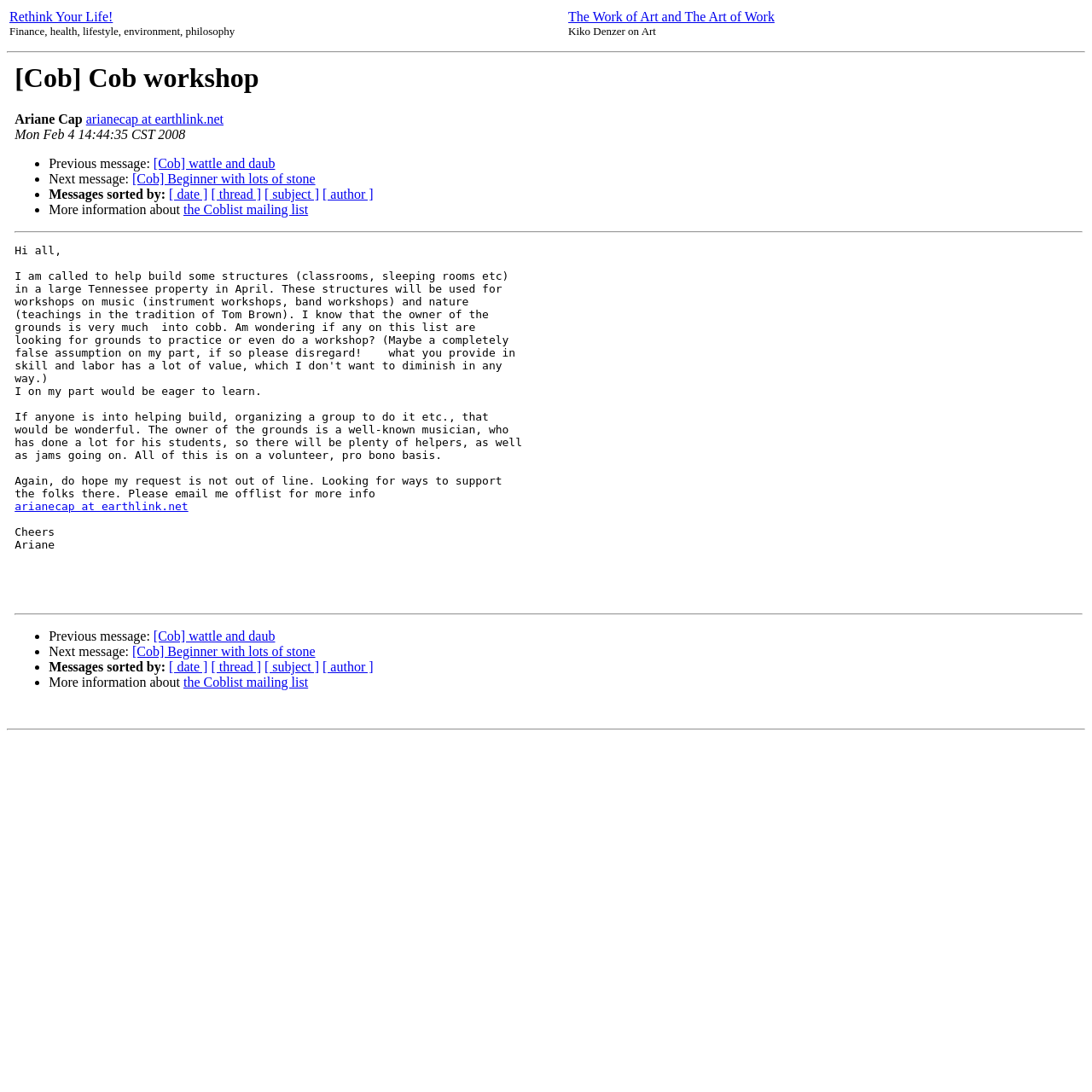Find the primary header on the webpage and provide its text.

[Cob] Cob workshop